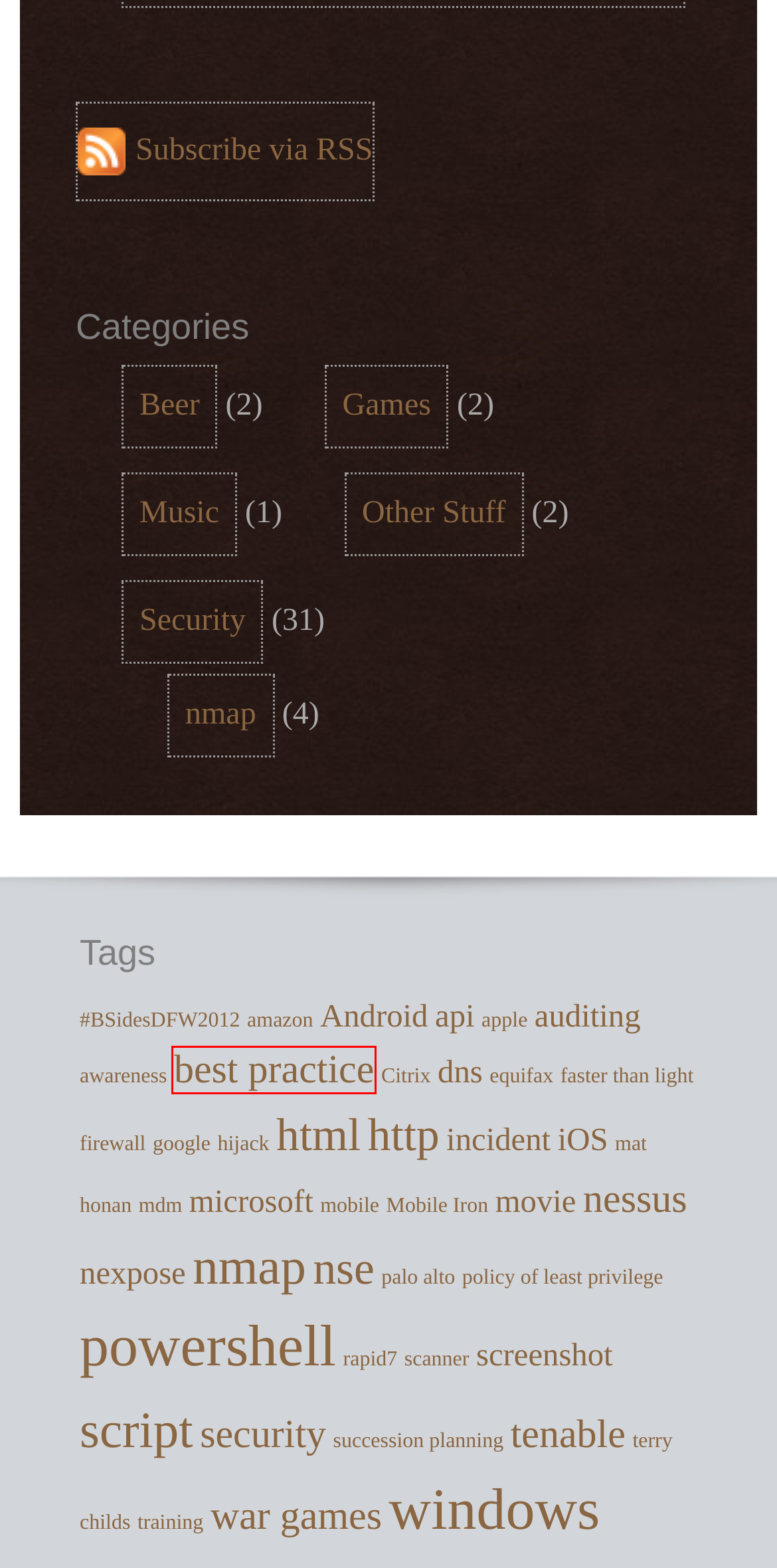Examine the screenshot of a webpage featuring a red bounding box and identify the best matching webpage description for the new page that results from clicking the element within the box. Here are the options:
A. » incident Aaron Giuoco's Blog
B. » apple Aaron Giuoco's Blog
C. » succession planning Aaron Giuoco's Blog
D. Aaron Giuoco's Blog
E. » best practice Aaron Giuoco's Blog
F. » scanner Aaron Giuoco's Blog
G. » terry childs Aaron Giuoco's Blog
H. » Citrix Aaron Giuoco's Blog

E